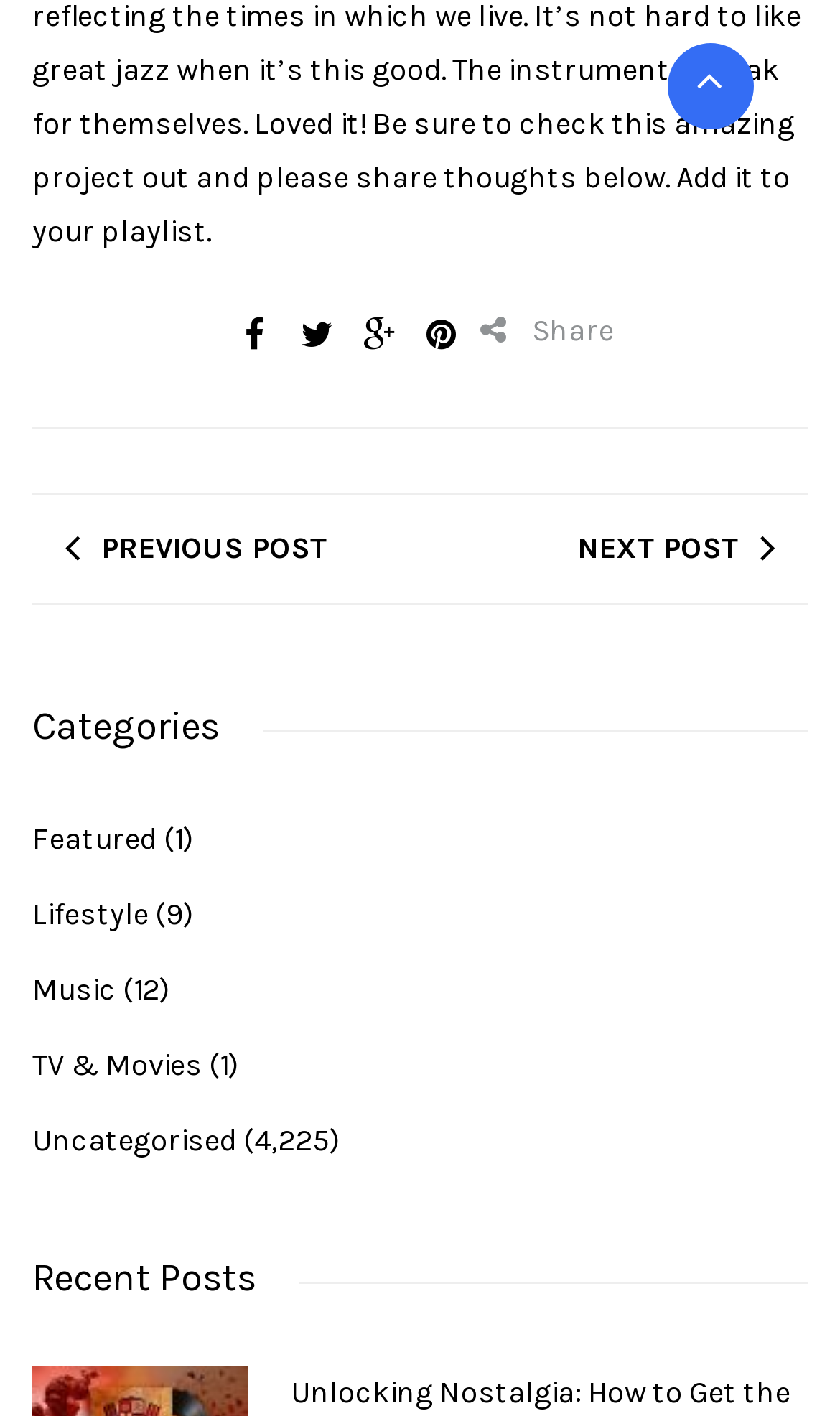Provide the bounding box coordinates of the HTML element this sentence describes: "title="Tweet this"". The bounding box coordinates consist of four float numbers between 0 and 1, i.e., [left, top, right, bottom].

[0.356, 0.224, 0.397, 0.248]